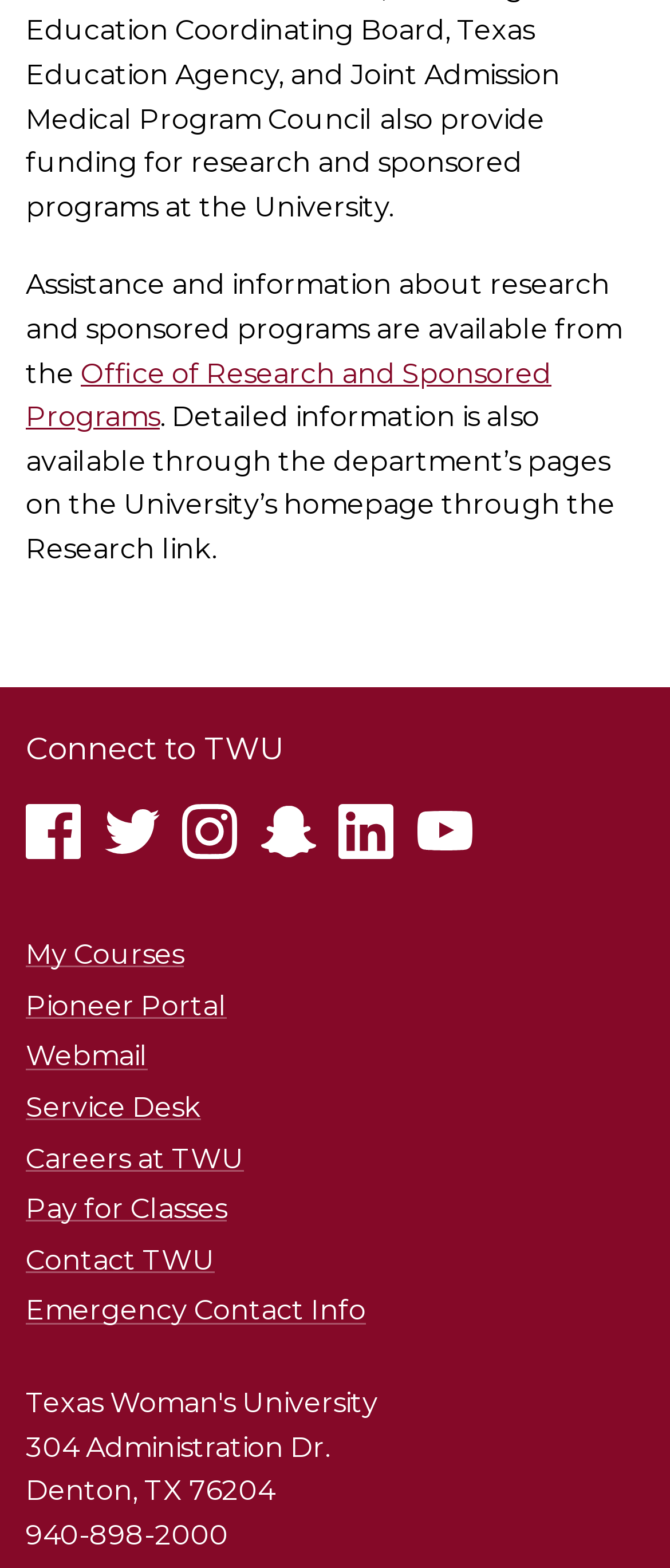Please locate the bounding box coordinates of the element that needs to be clicked to achieve the following instruction: "Connect to TWU's Facebook account". The coordinates should be four float numbers between 0 and 1, i.e., [left, top, right, bottom].

[0.038, 0.512, 0.145, 0.551]